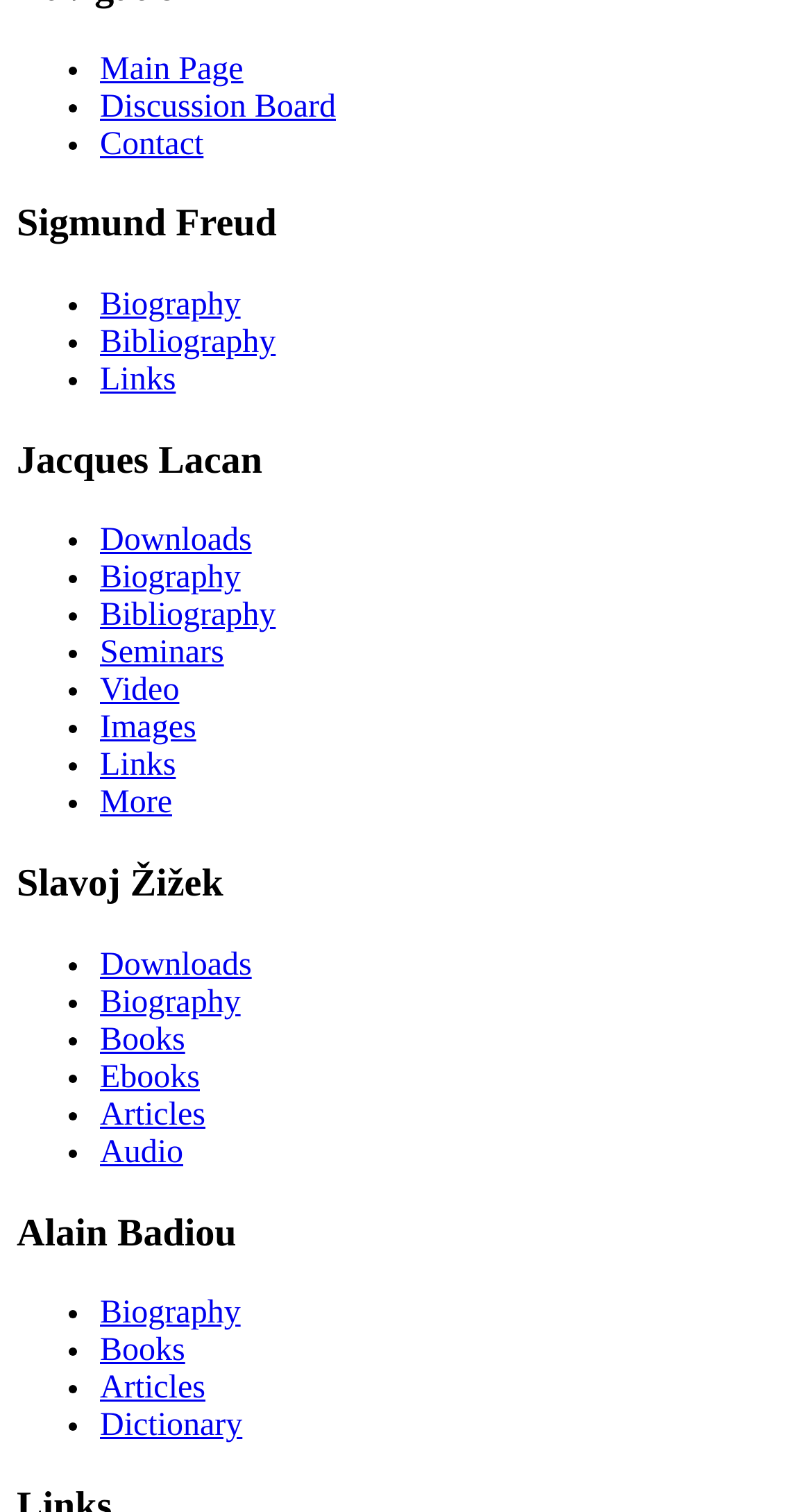Find the bounding box coordinates of the element's region that should be clicked in order to follow the given instruction: "Explore Alain Badiou's dictionary". The coordinates should consist of four float numbers between 0 and 1, i.e., [left, top, right, bottom].

[0.123, 0.932, 0.299, 0.955]